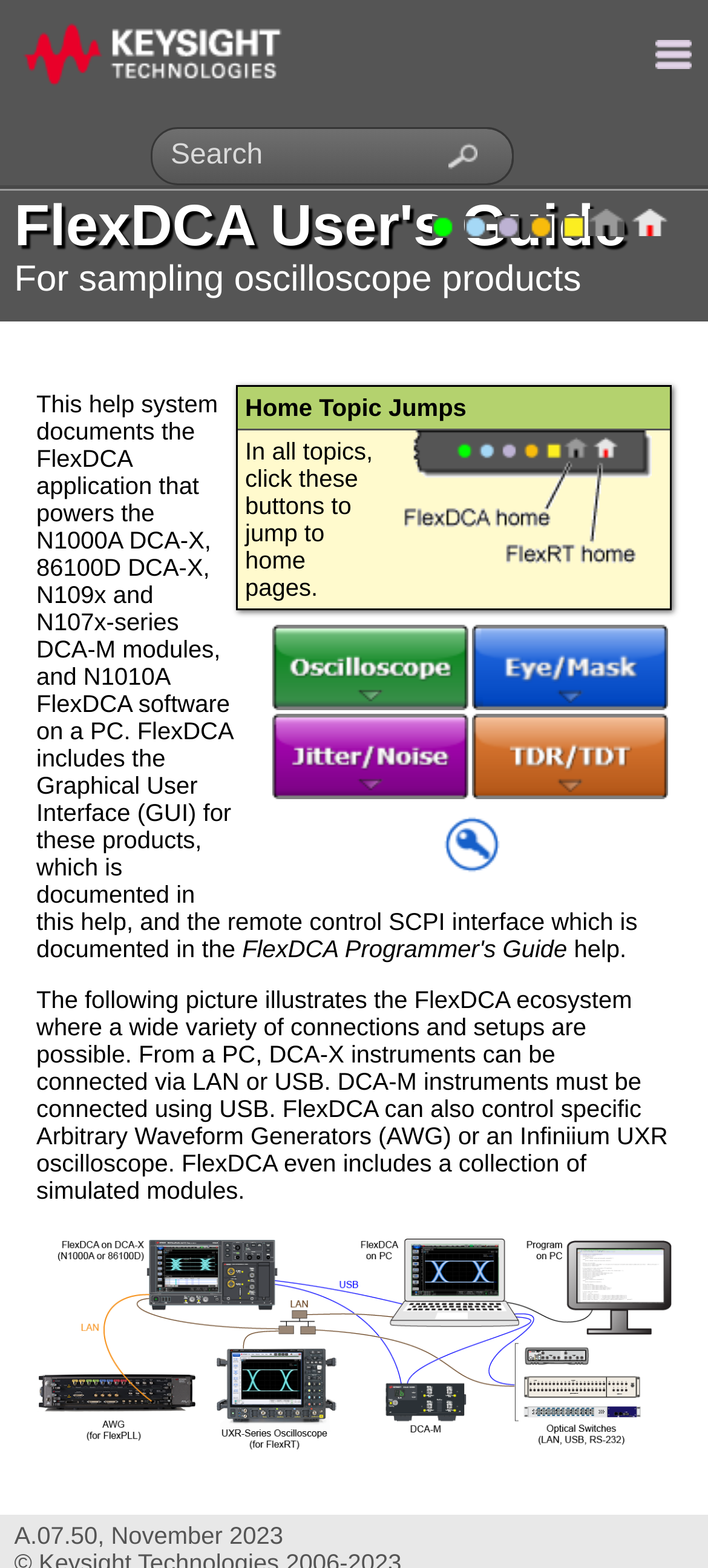Using the details in the image, give a detailed response to the question below:
What is the purpose of the buttons in the 'Home Topic Jumps' section?

The answer can be found in the StaticText element with the text 'In all topics, click these buttons to jump to home pages.' which is located in the 'Home Topic Jumps' section of the webpage.